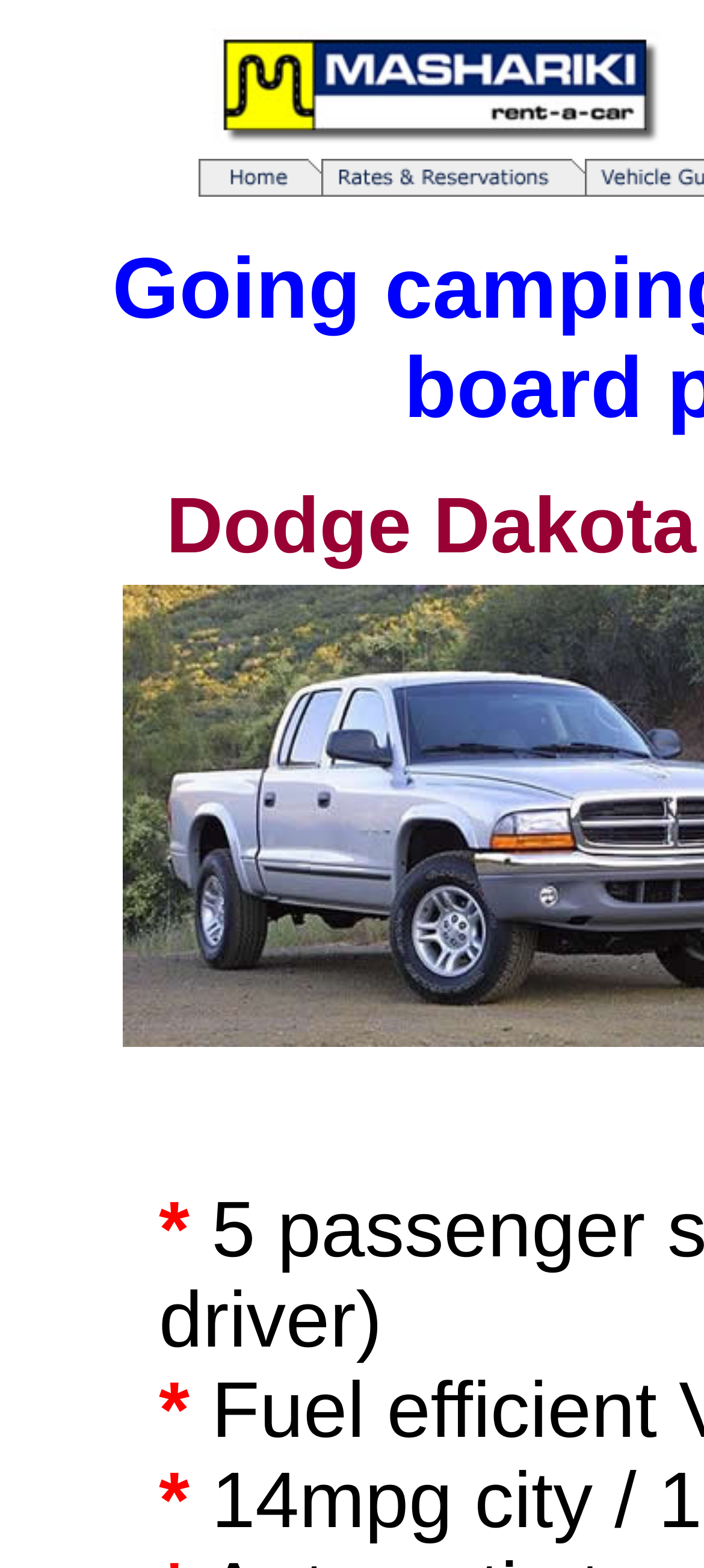Create a detailed narrative describing the layout and content of the webpage.

The webpage is about the Dodge Dakota Duo Cab, a car model. At the top, there are two columns of information. The left column contains a link with an image, while the right column has a link with an image and the text "car rental rates". The images in both columns are positioned at the top and take up most of the column's vertical space. 

Below these columns, there is a single asterisk symbol (*) located near the top-left corner of the page.